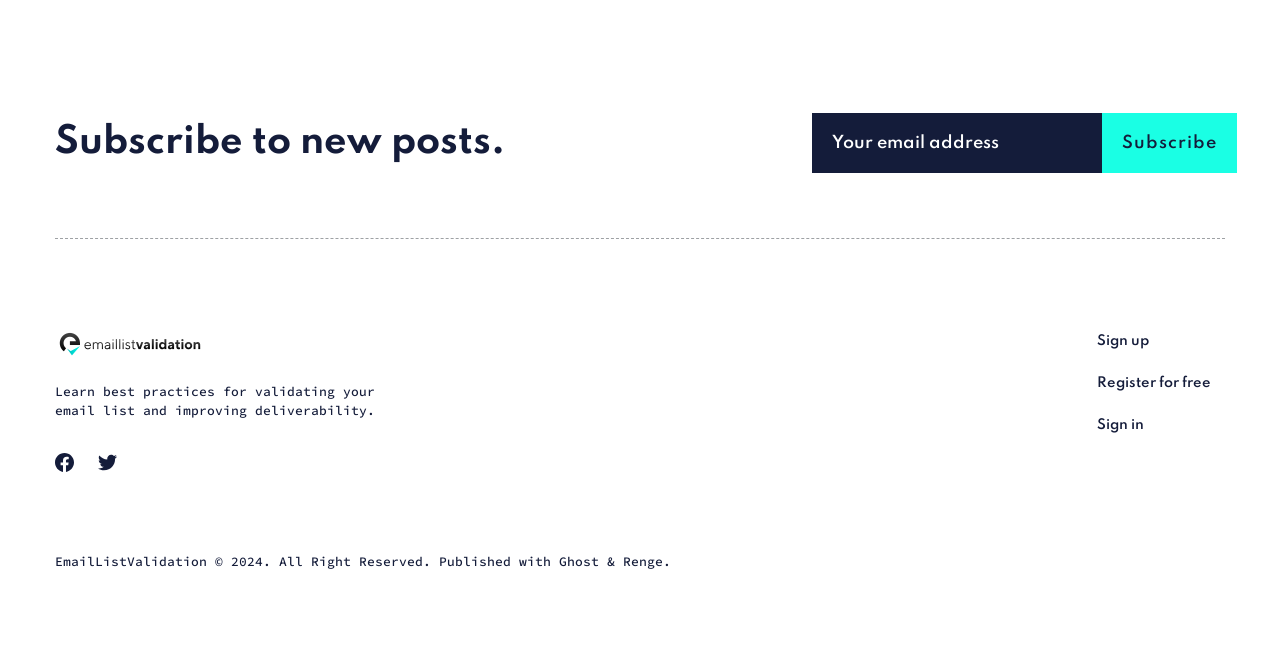Find the bounding box coordinates of the element's region that should be clicked in order to follow the given instruction: "Subscribe to newsletter". The coordinates should consist of four float numbers between 0 and 1, i.e., [left, top, right, bottom].

[0.852, 0.174, 0.957, 0.266]